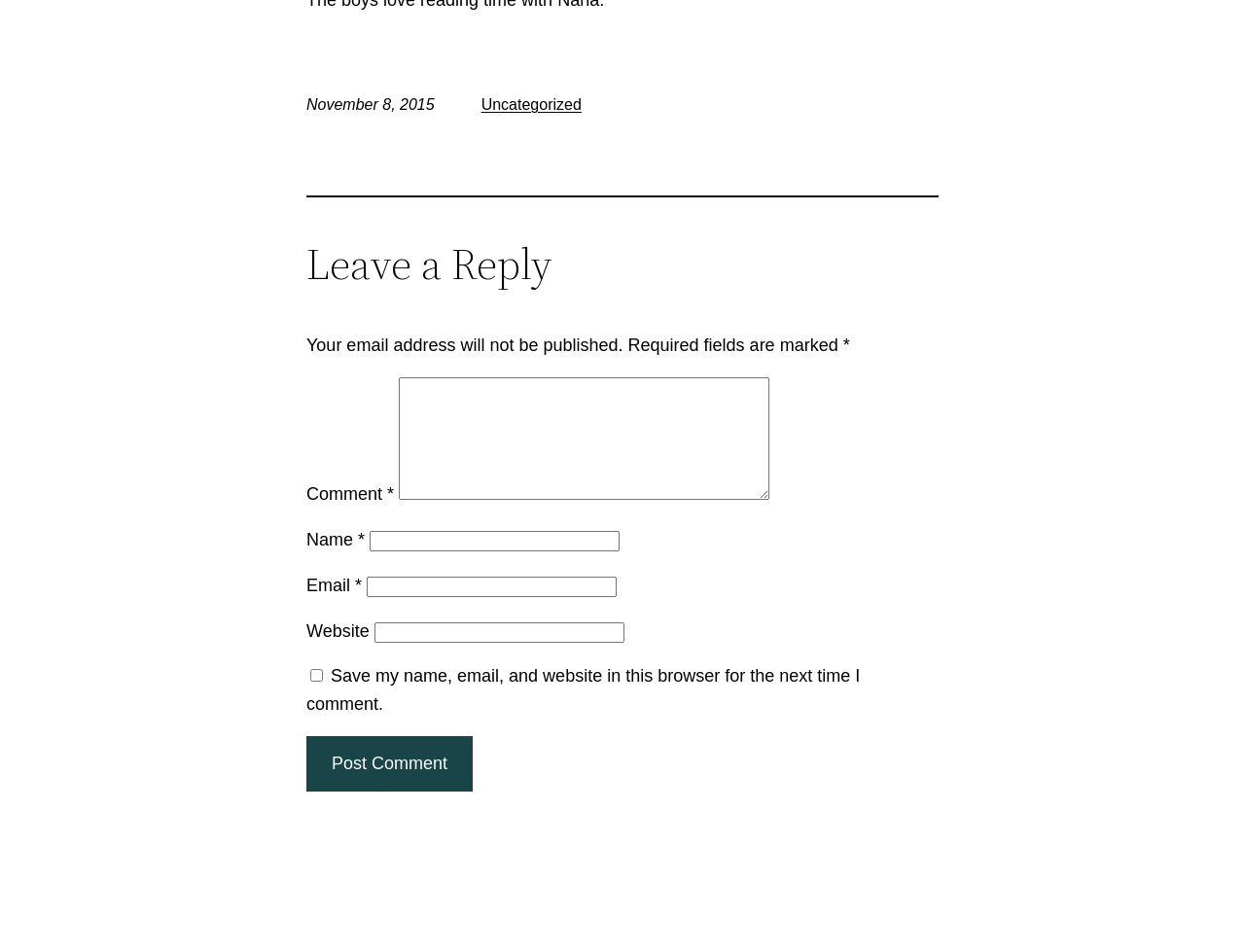Identify the bounding box of the UI component described as: "Healing the Past".

None